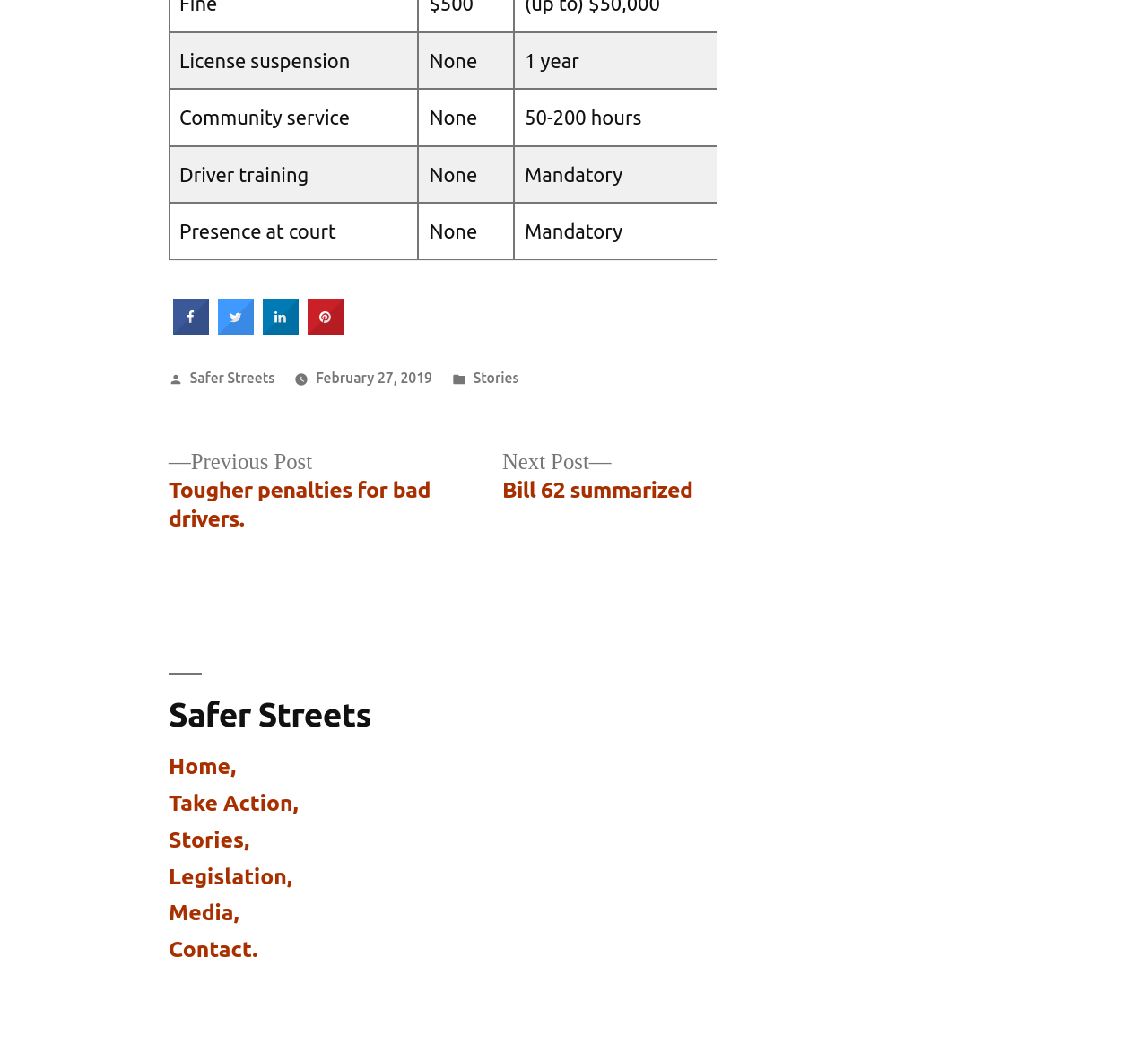What is the name of the author of the post?
Please respond to the question with a detailed and thorough explanation.

The footer section contains a static text 'Posted by' followed by a link 'Safer Streets', which indicates the name of the author of the post.